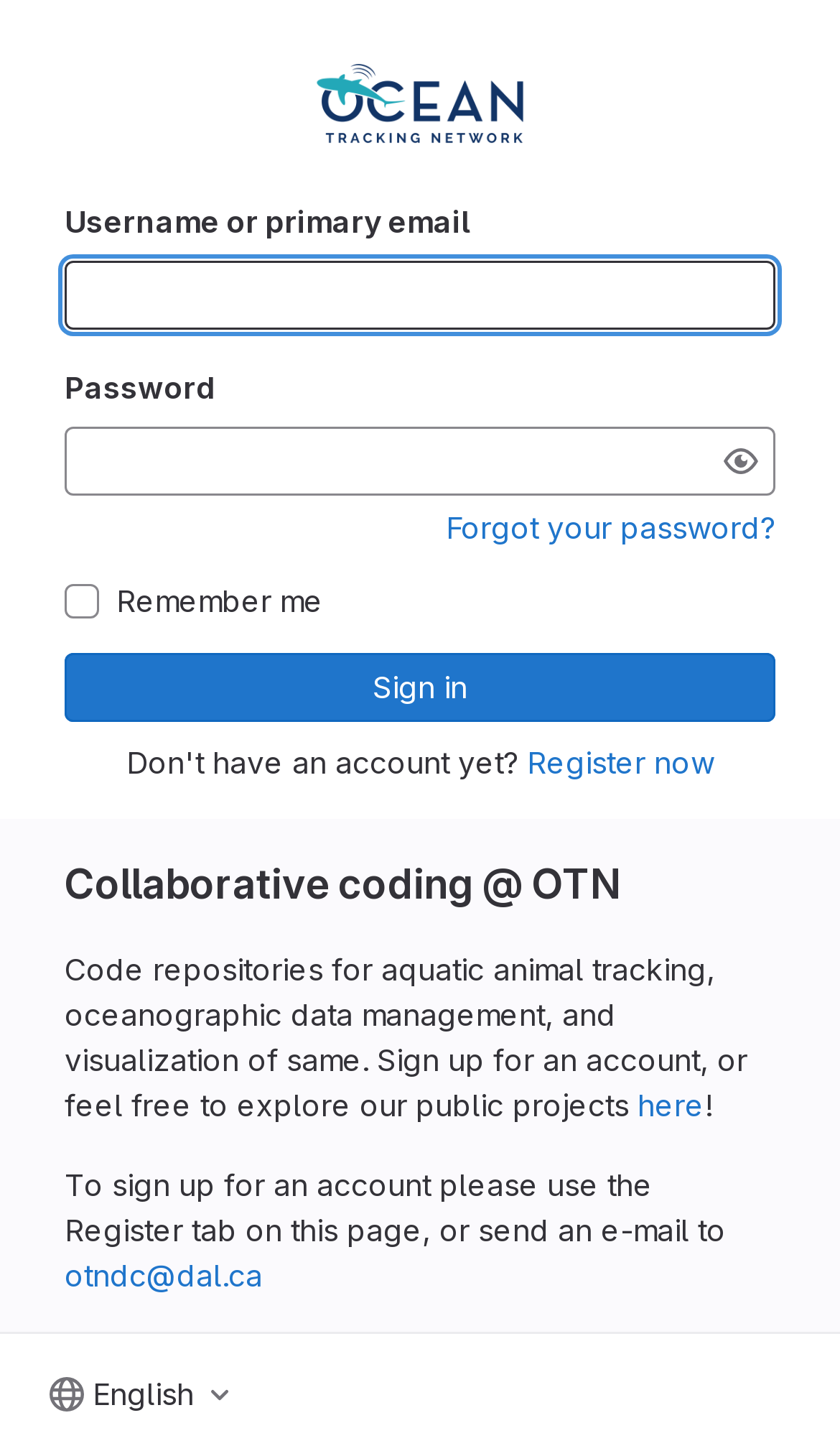Identify the bounding box coordinates of the clickable region to carry out the given instruction: "Click forgot your password".

[0.531, 0.352, 0.923, 0.377]